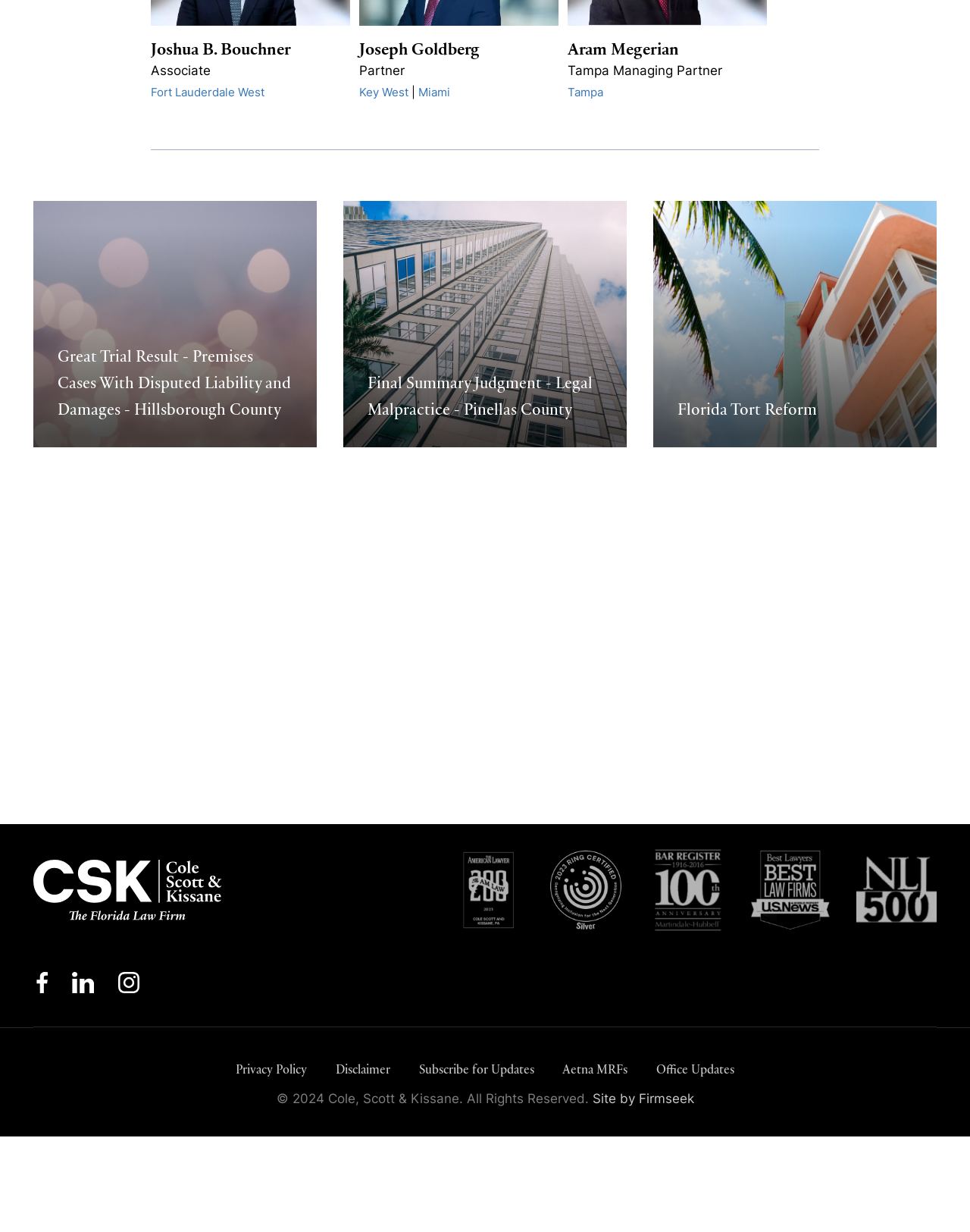Please answer the following question using a single word or phrase: 
What is the name of the city where Aram Megerian is based?

Tampa